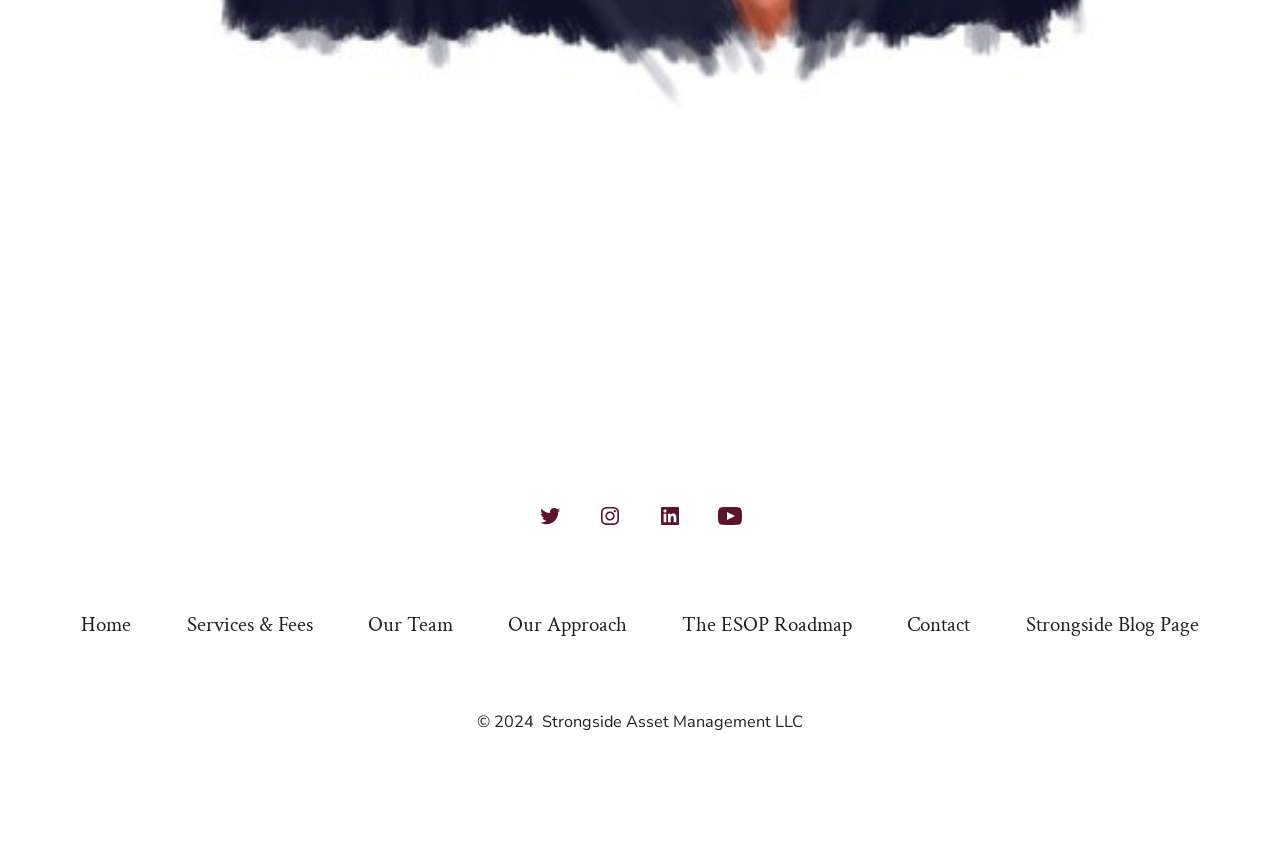What is the company name?
Answer briefly with a single word or phrase based on the image.

Strongside Asset Management LLC